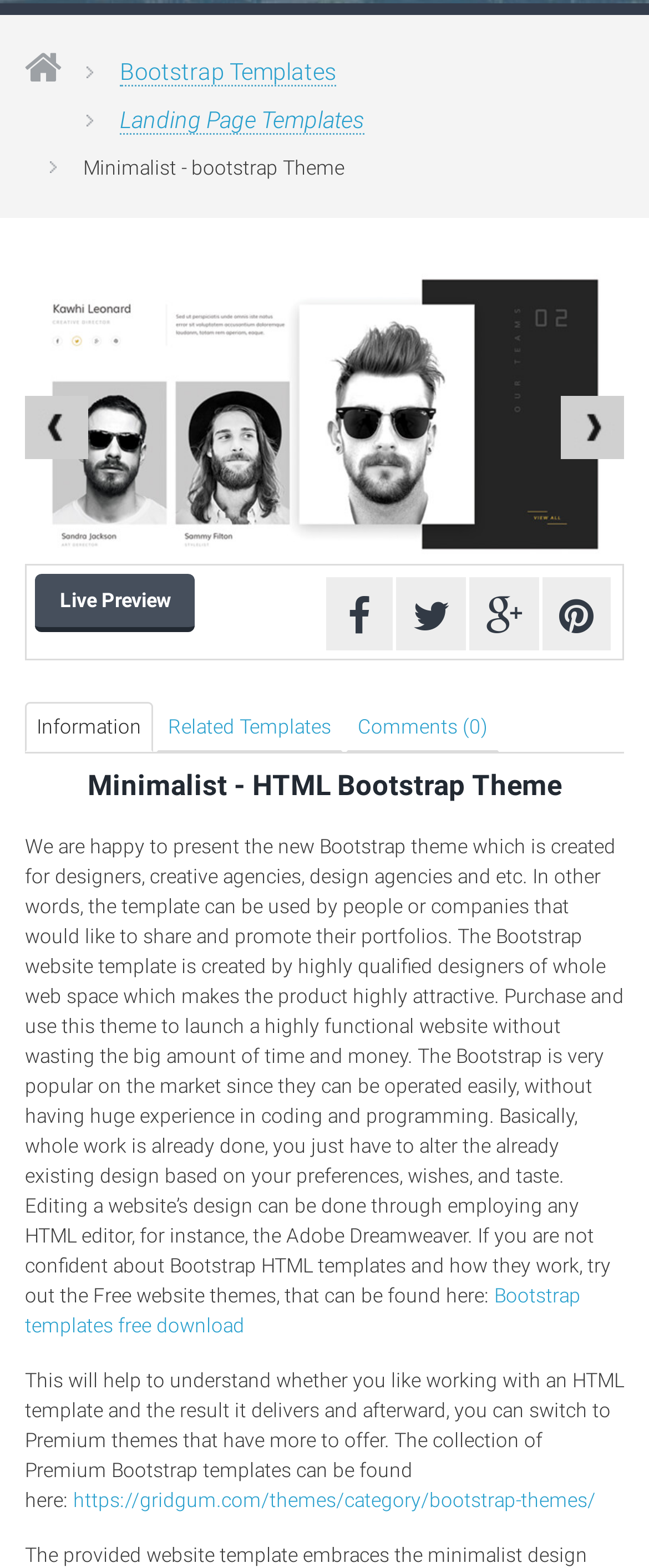Identify the bounding box for the element characterized by the following description: "Next".

[0.864, 0.252, 0.962, 0.293]